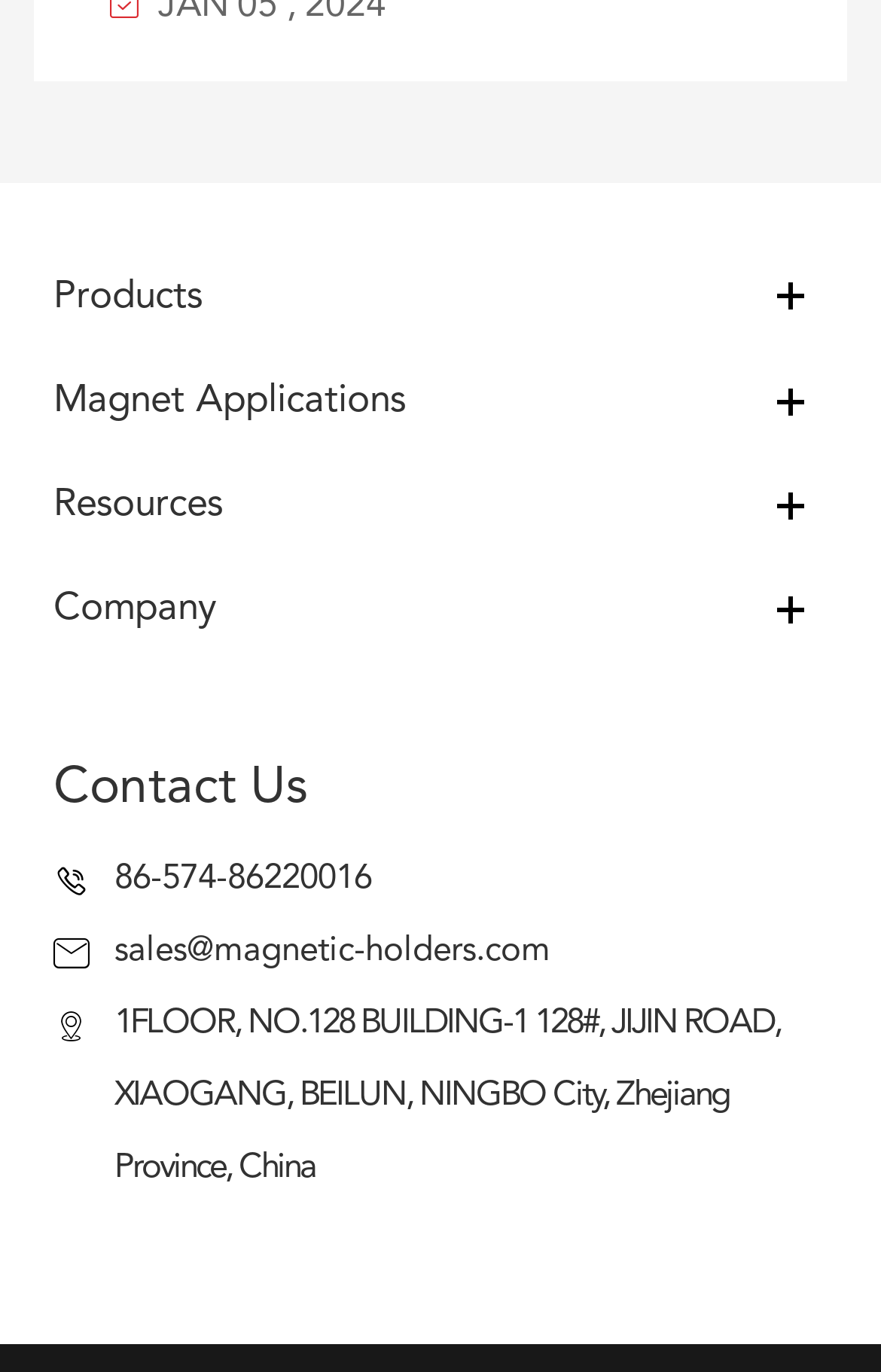Pinpoint the bounding box coordinates of the clickable element needed to complete the instruction: "Contact Us". The coordinates should be provided as four float numbers between 0 and 1: [left, top, right, bottom].

[0.06, 0.556, 0.35, 0.594]